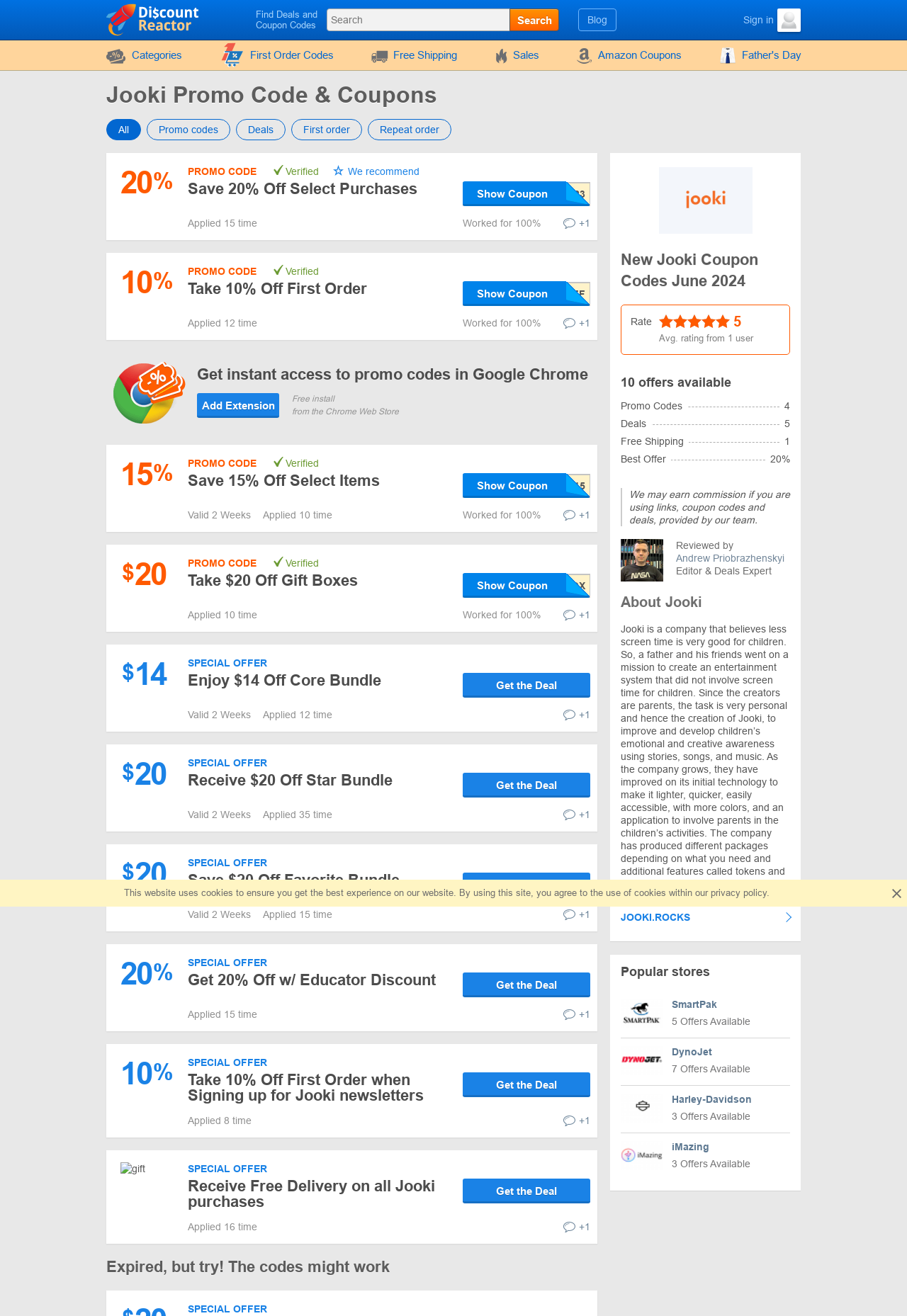Describe in detail what you see on the webpage.

The webpage is focused on providing promo codes and discounts for Jooki, with a prominent title "Jooki Promo Codes - 20% OFF Coupon in June 2024" at the top. Below the title, there is a search bar with a "Search" button, accompanied by links to "DiscountReactor", "Blog", and "Sign in Avatar" with an avatar image. 

To the right of the search bar, there are several links categorized by icons, including "Categories", "First Order Codes", "Free Shipping", "Sales", "Amazon Coupons", and "Father's Day" with a corresponding image. 

Below these links, there is a heading "Jooki Promo Code & Coupons" followed by a row of tabs labeled "All", "Promo codes", "Deals", "First order", and "Repeat order". 

The main content of the webpage is a list of promo codes and discounts, each with a "PROMO CODE" label, a description, and a "Verified" label. Some of these promo codes have a "Show Coupon" or "Get the Deal" button, and some have a "+1" button with a thumbs-up icon. There are also images scattered throughout the list, including a dog image and a "Father's Day" image. 

In the middle of the page, there is a section promoting a Google Chrome extension, with a "Get instant access to promo codes" message, an "Add Extension" button, and a "Free install" label. 

Throughout the page, there are various promo codes and discounts listed, including "Save 20% Off Select Purchases", "Take 10% Off First Order", "Save 15% Off Select Items", "Take $20 Off Gift Boxes", and "Enjoy $14 Off Core Bundle". Each promo code has a description, a "Verified" label, and a "Show Coupon" or "Get the Deal" button.